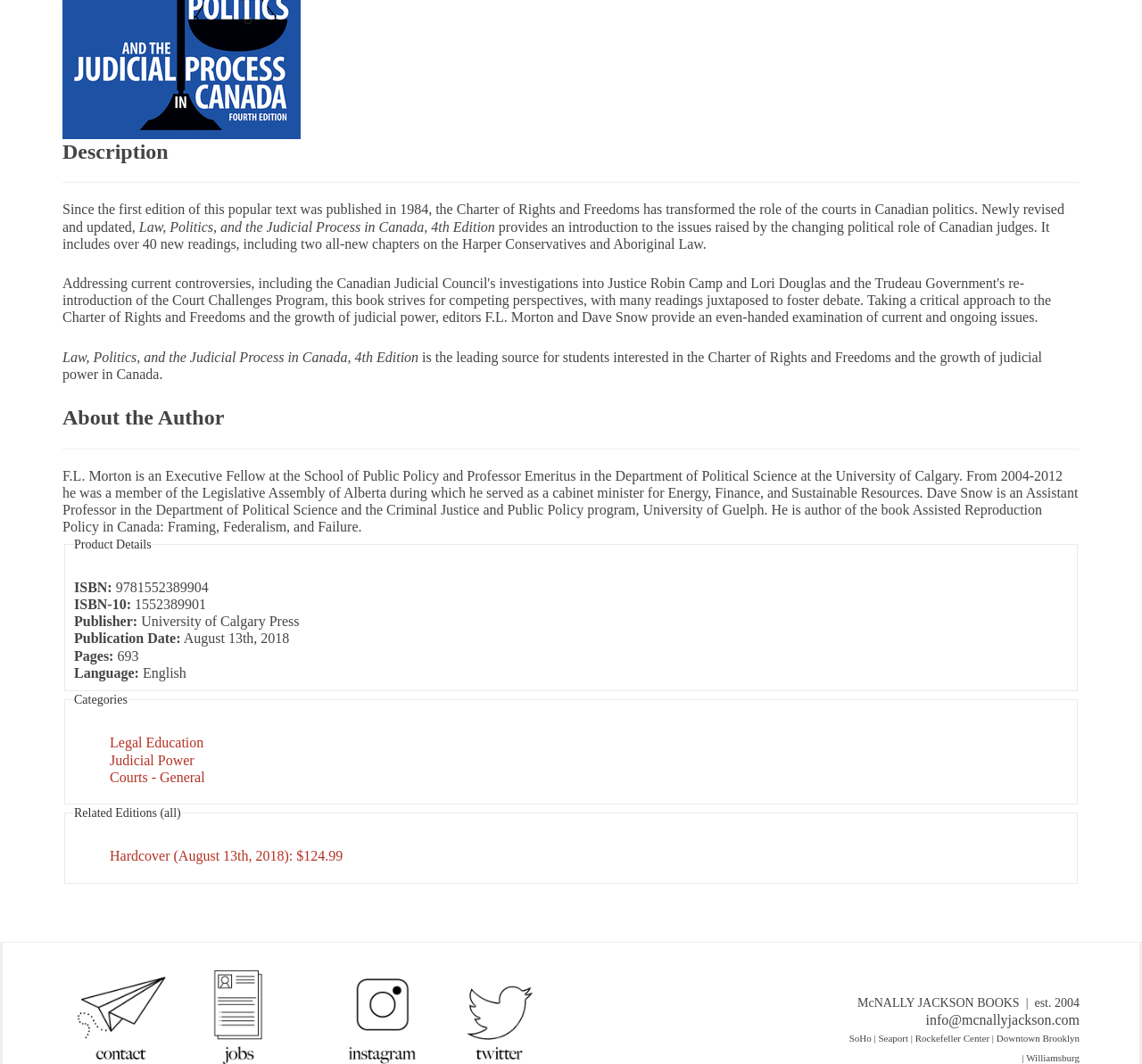Given the description: "Legal Education", determine the bounding box coordinates of the UI element. The coordinates should be formatted as four float numbers between 0 and 1, [left, top, right, bottom].

[0.096, 0.691, 0.178, 0.705]